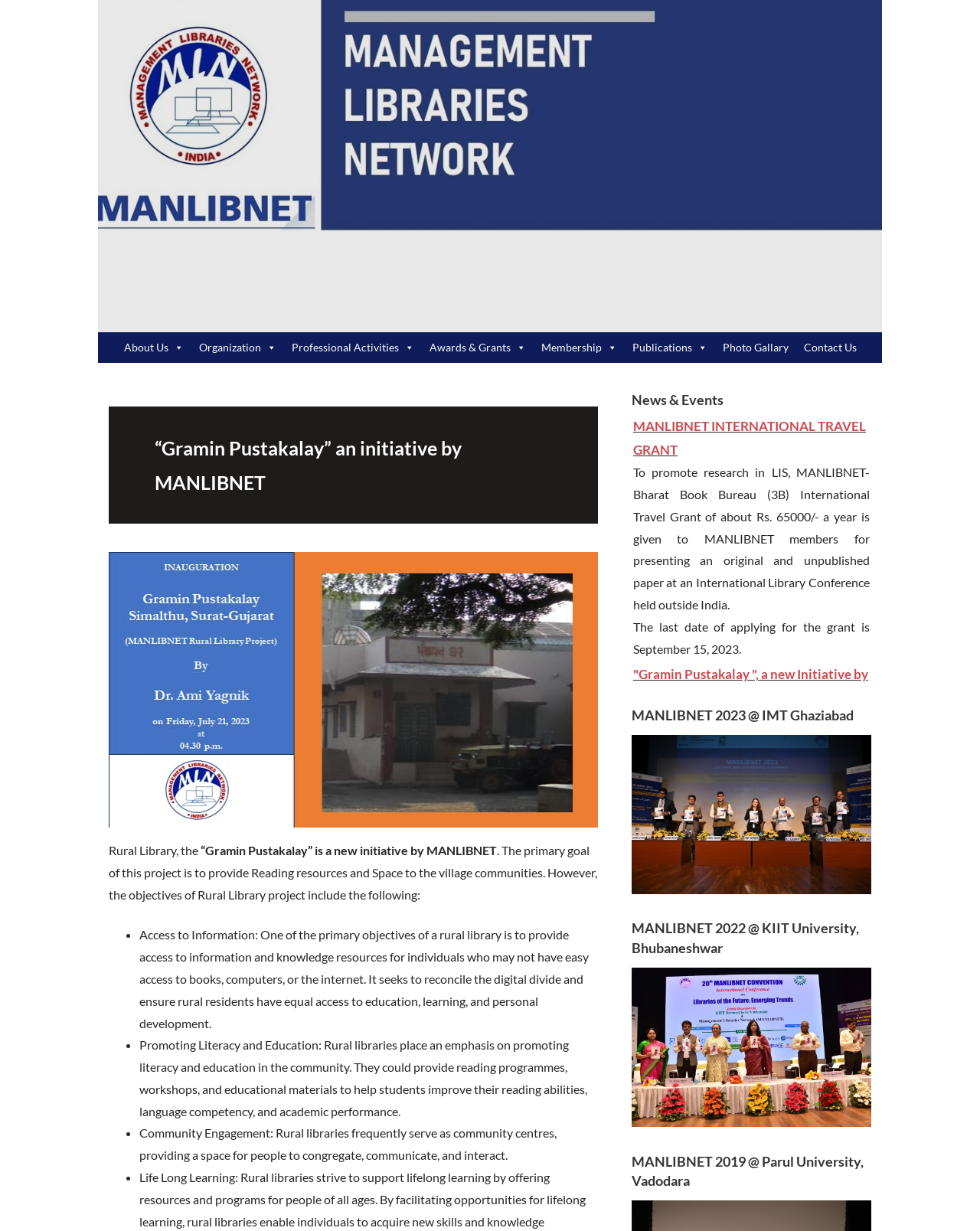Find the bounding box coordinates of the clickable element required to execute the following instruction: "View Photo Gallary". Provide the coordinates as four float numbers between 0 and 1, i.e., [left, top, right, bottom].

[0.729, 0.27, 0.812, 0.295]